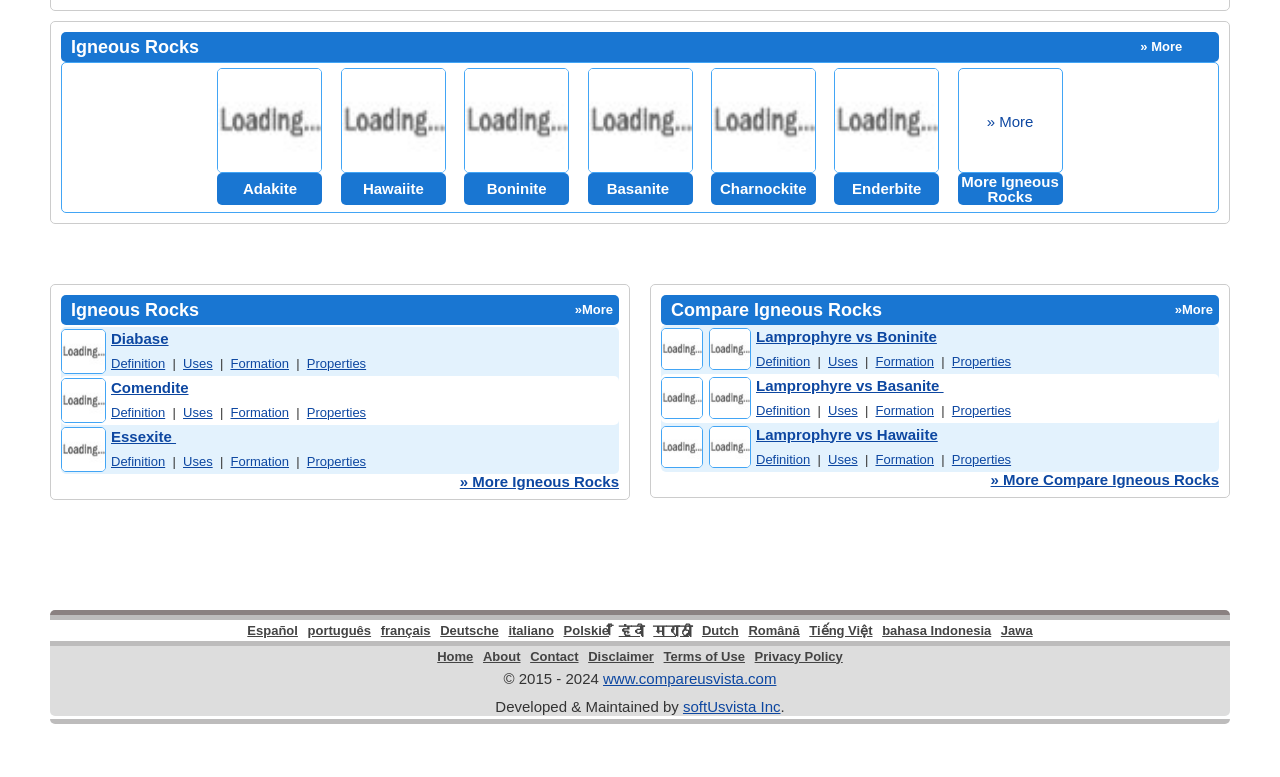Please identify the bounding box coordinates of the element's region that should be clicked to execute the following instruction: "view Diabase Rock information". The bounding box coordinates must be four float numbers between 0 and 1, i.e., [left, top, right, bottom].

[0.048, 0.42, 0.083, 0.483]